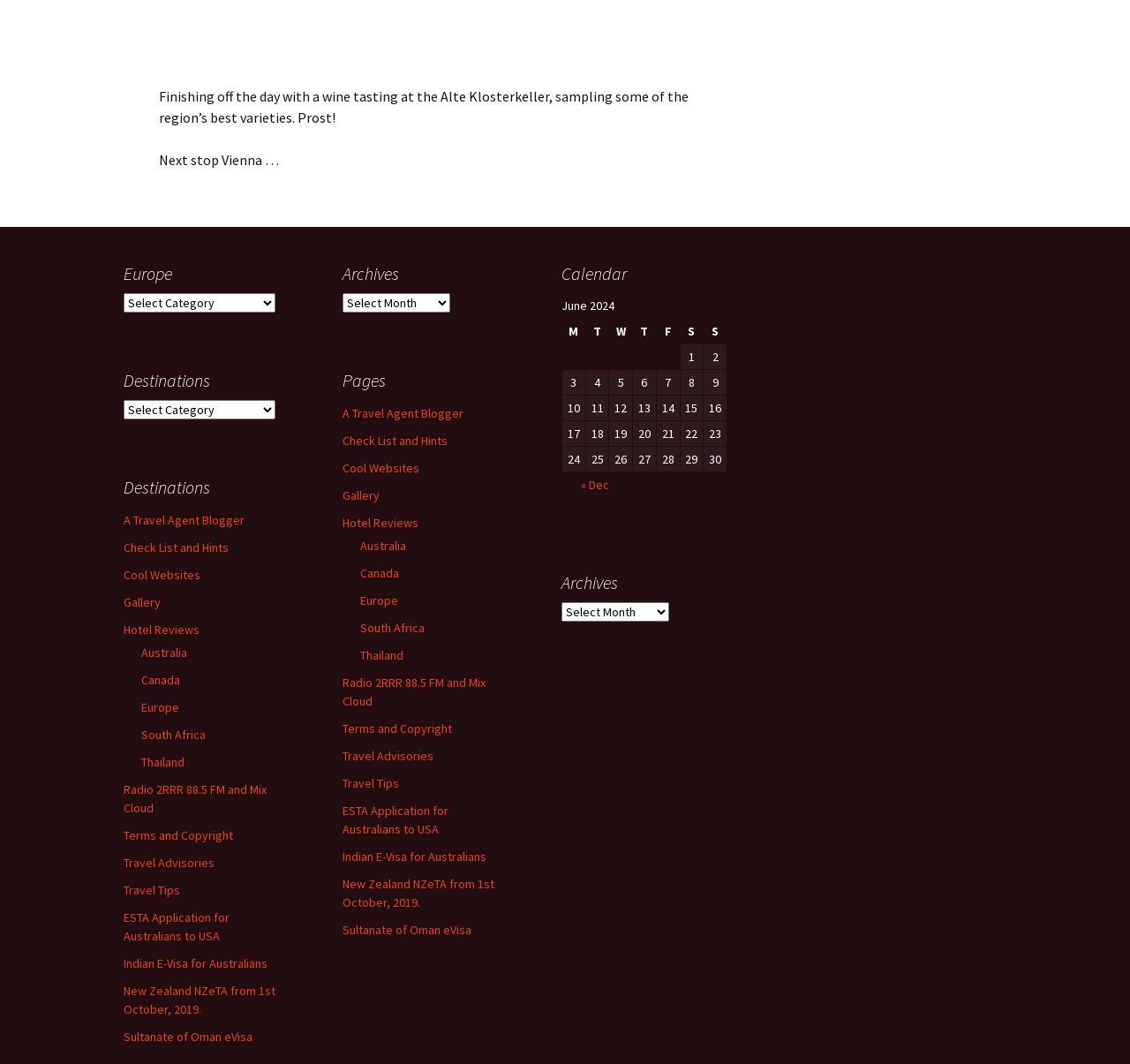Extract the bounding box for the UI element that matches this description: "Tools".

None